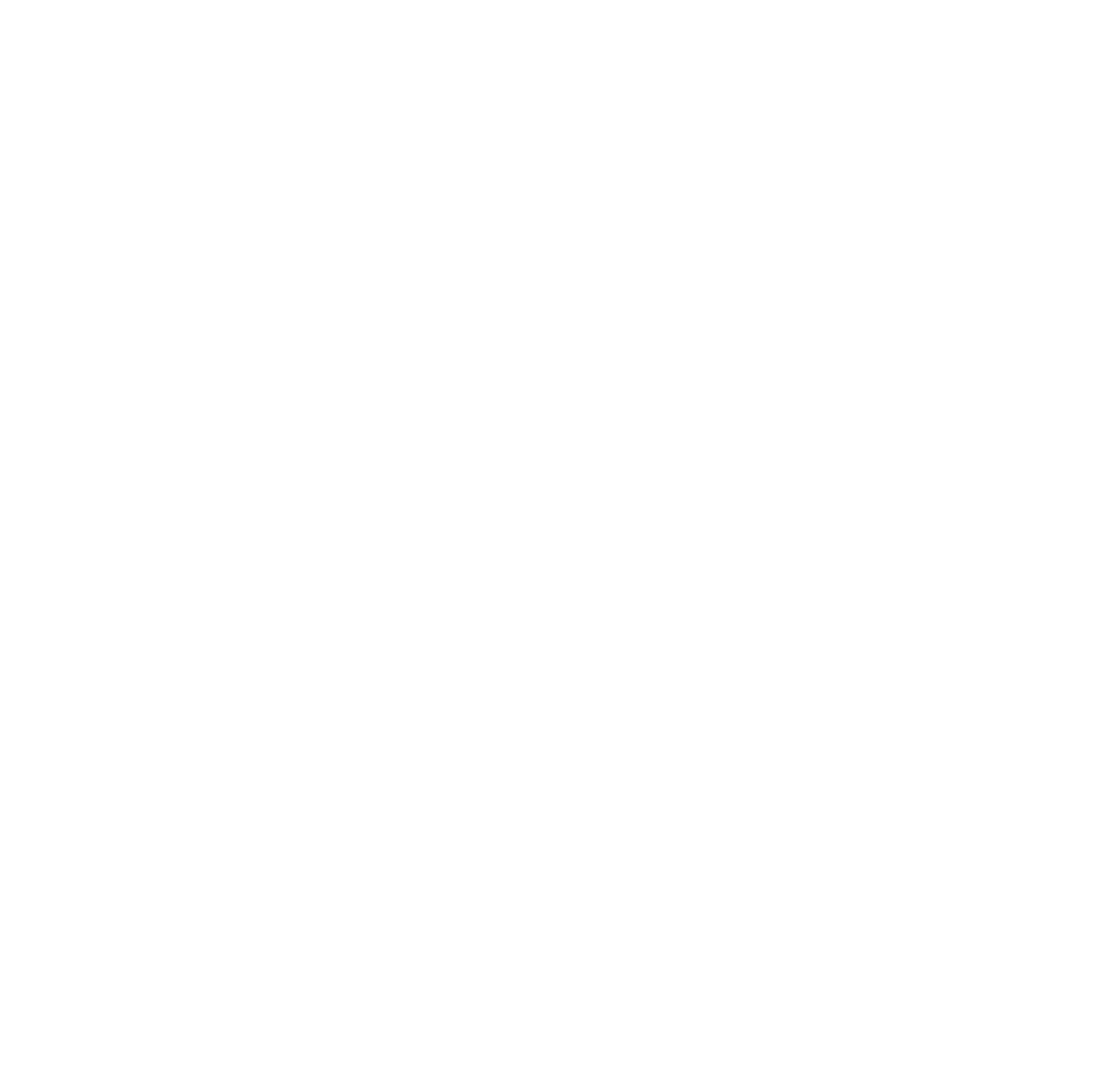Identify the bounding box coordinates of the part that should be clicked to carry out this instruction: "Visit Youtube".

None